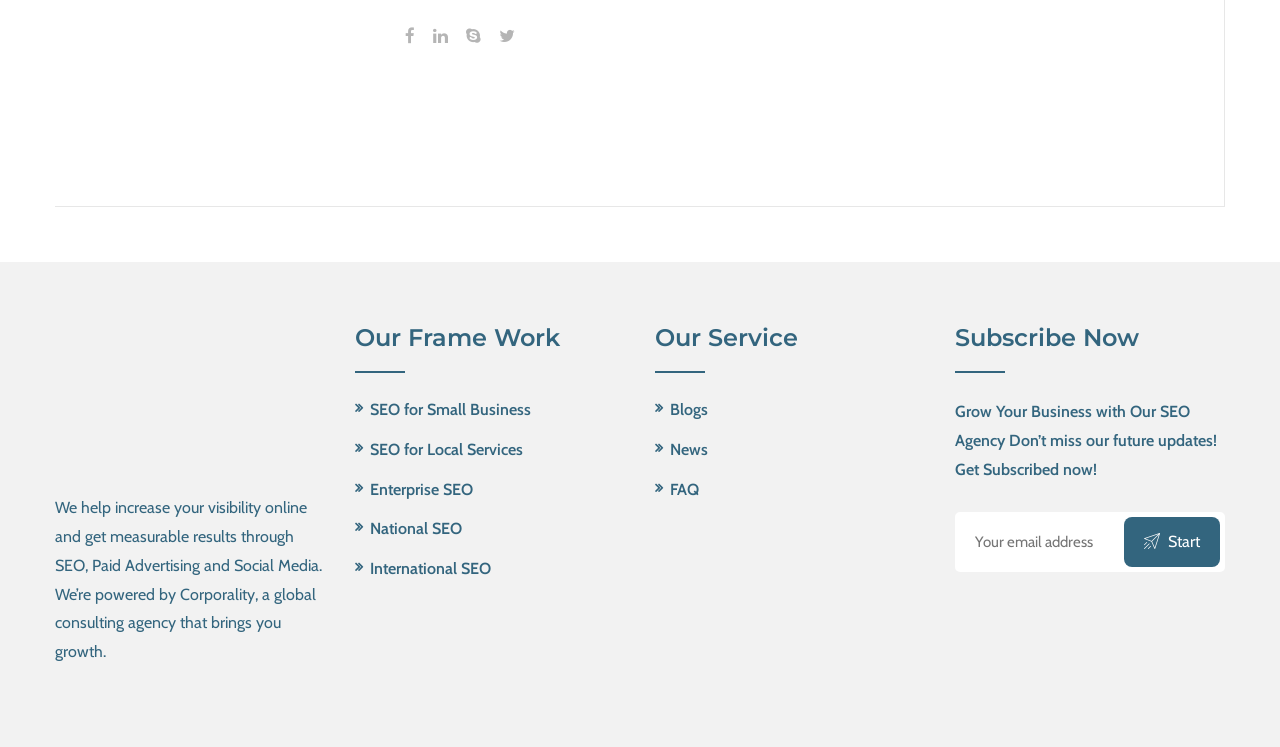Can you find the bounding box coordinates for the element to click on to achieve the instruction: "Subscribe with your email address"?

[0.746, 0.686, 0.957, 0.766]